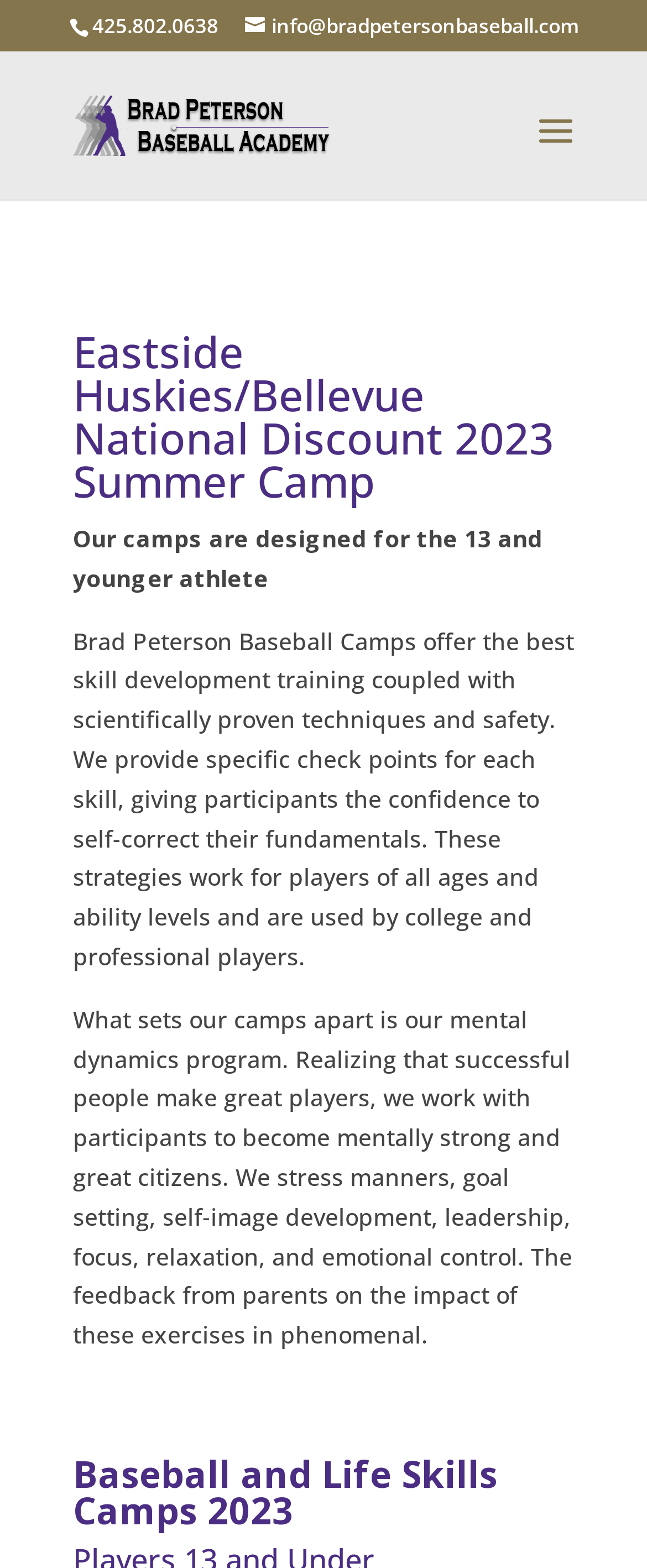Provide a one-word or brief phrase answer to the question:
What is the name of the baseball academy?

Brad Peterson Baseball Academy